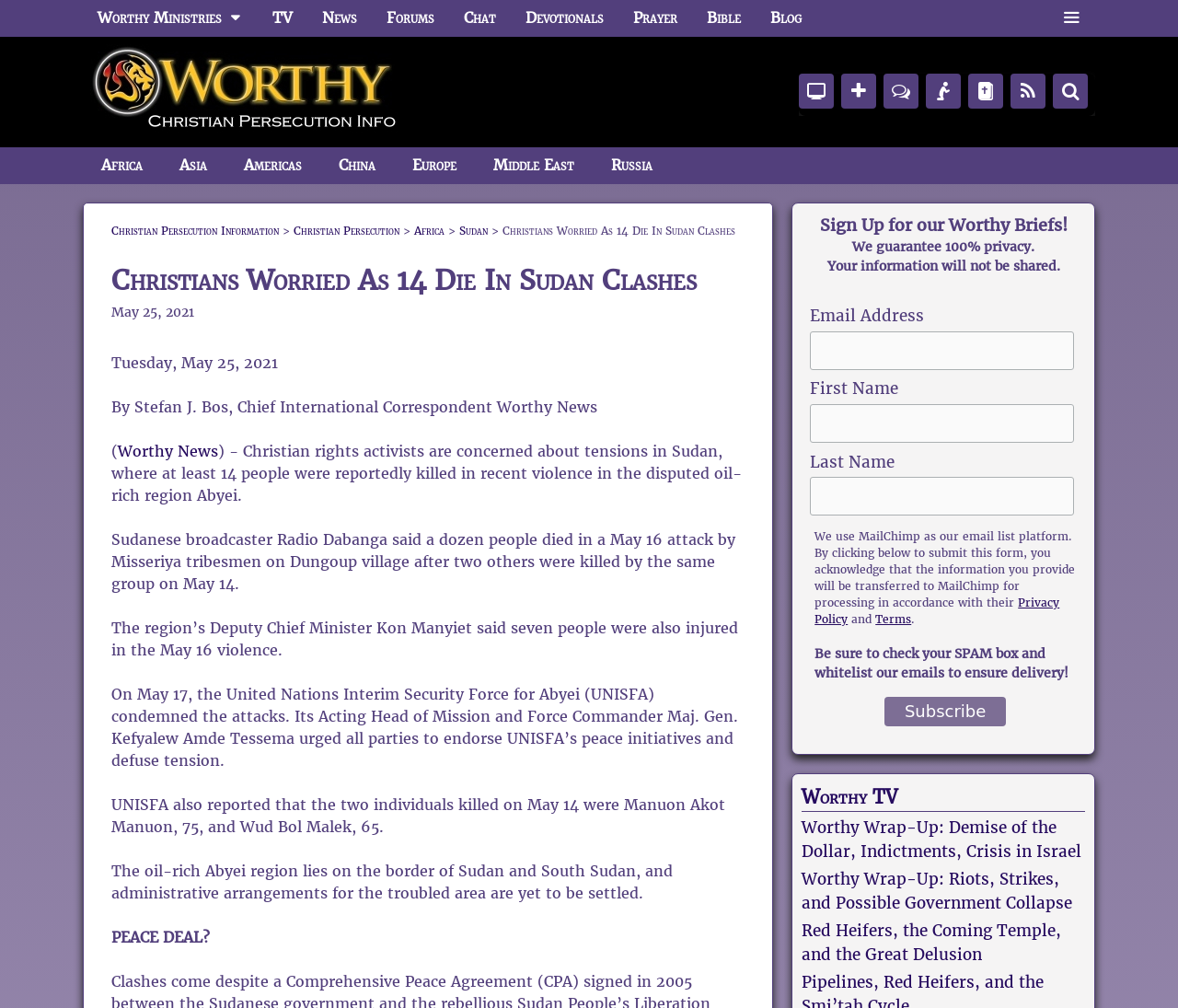Give a one-word or short phrase answer to this question: 
What is the date of the article?

May 25, 2021